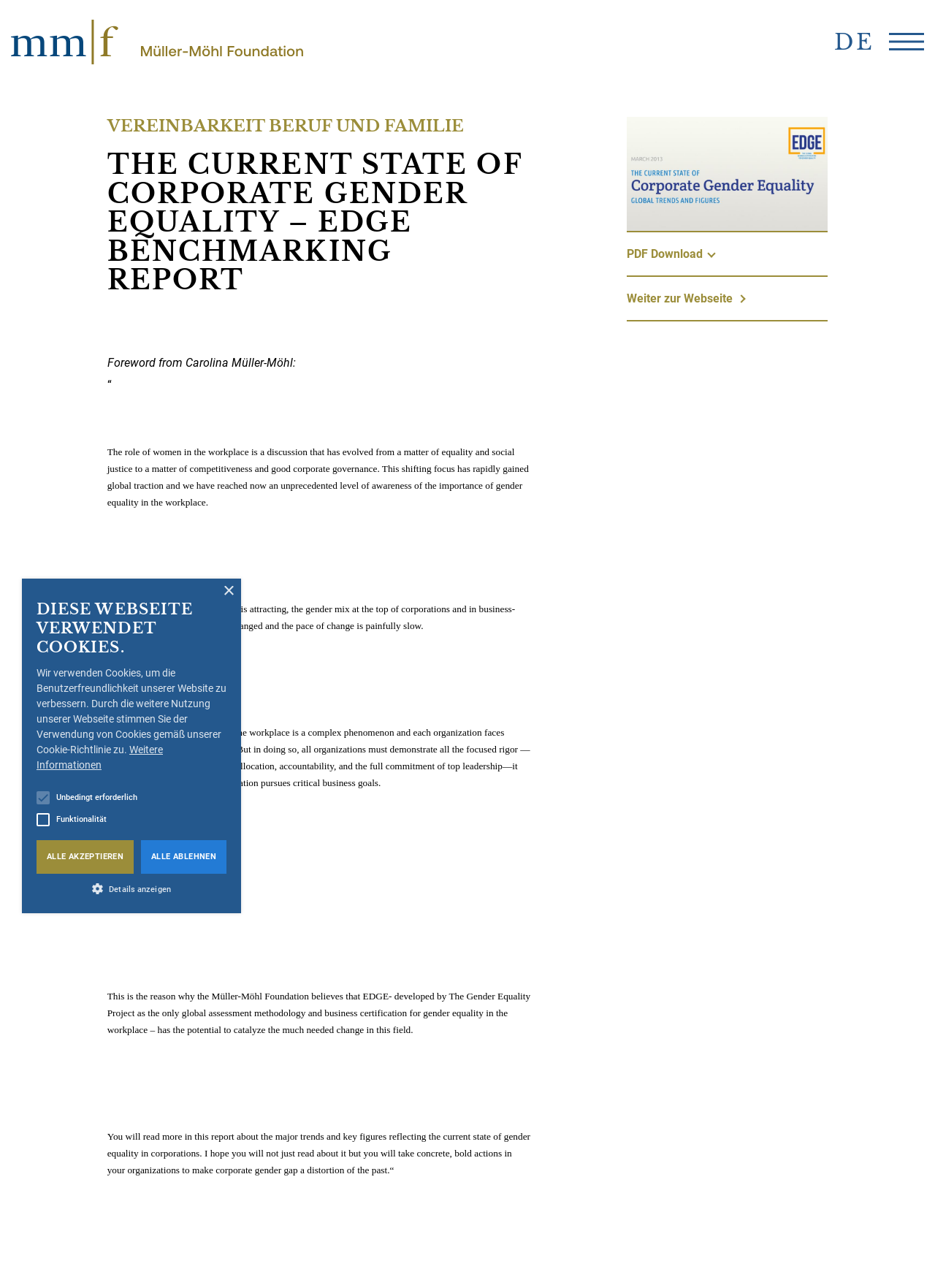What is the name of the foundation?
Please provide a detailed and comprehensive answer to the question.

The name of the foundation can be found in the header section of the webpage, where it is written as 'Müller-Möhl Foundation – THE CURRENT STATE OF CORPORATE GENDER EQUALITY – Edge Benchmarking Report'.